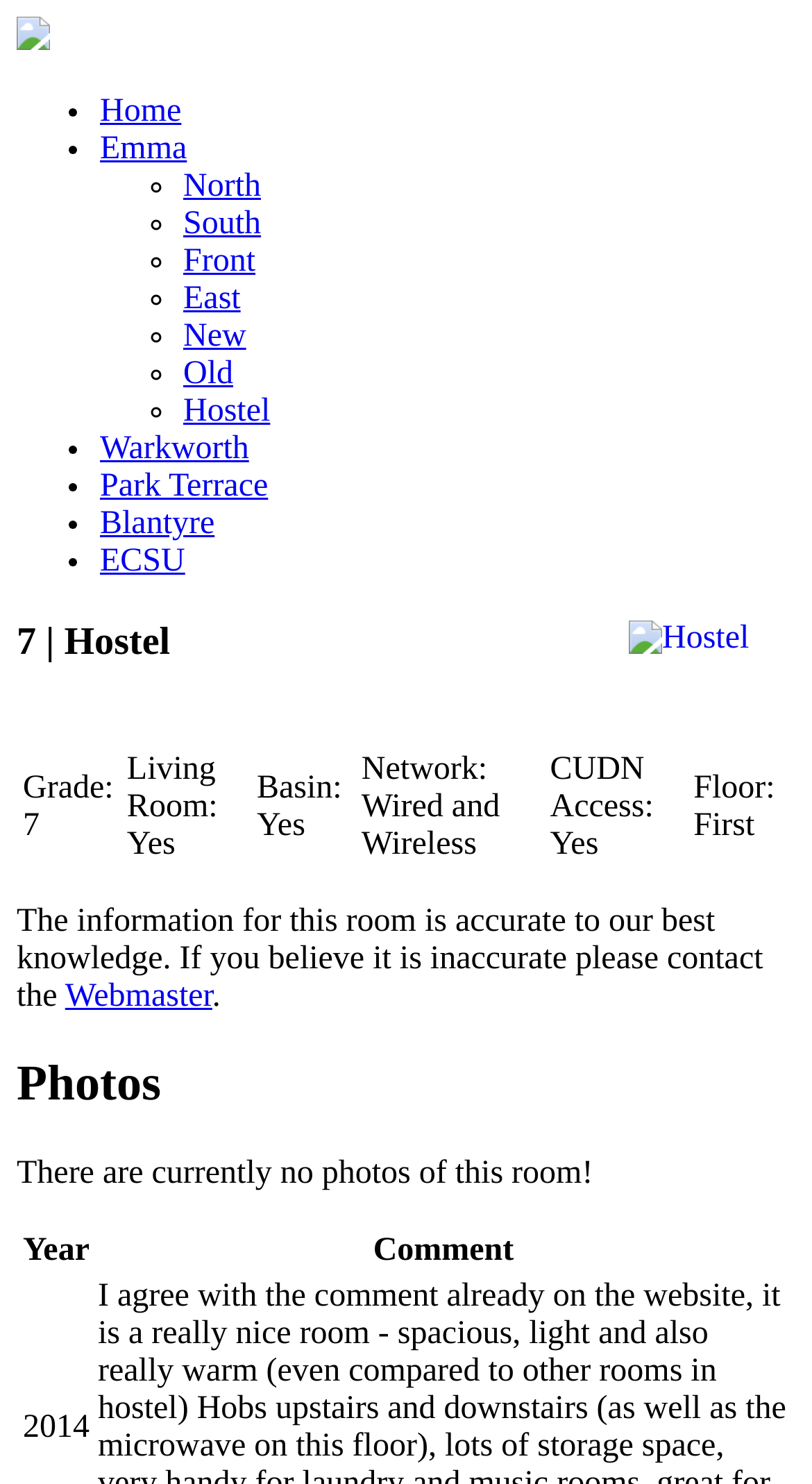What is the floor of the room?
Use the image to answer the question with a single word or phrase.

First